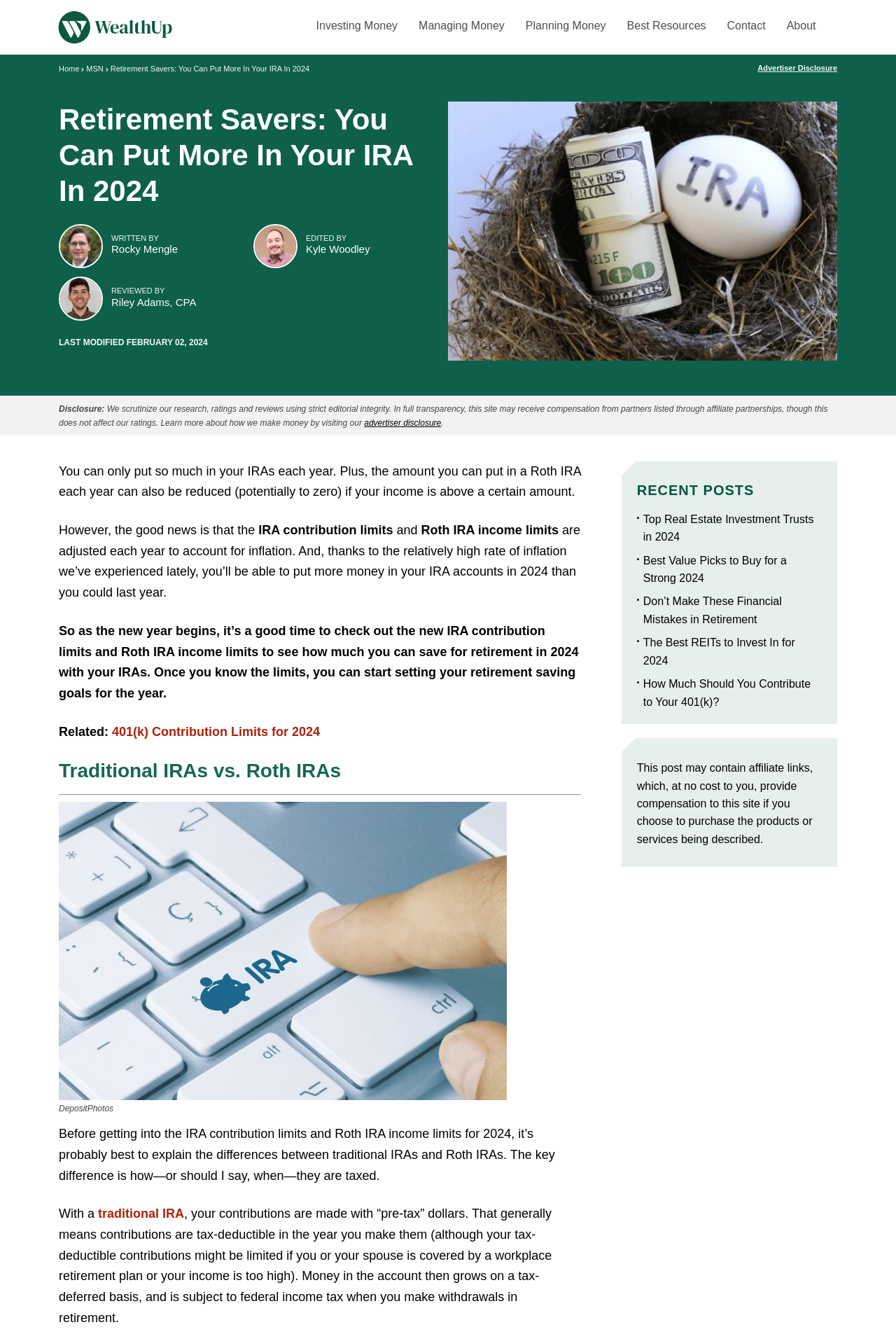Using the element description: "401(k) Contribution Limits for 2024", determine the bounding box coordinates for the specified UI element. The coordinates should be four float numbers between 0 and 1, [left, top, right, bottom].

[0.125, 0.543, 0.357, 0.554]